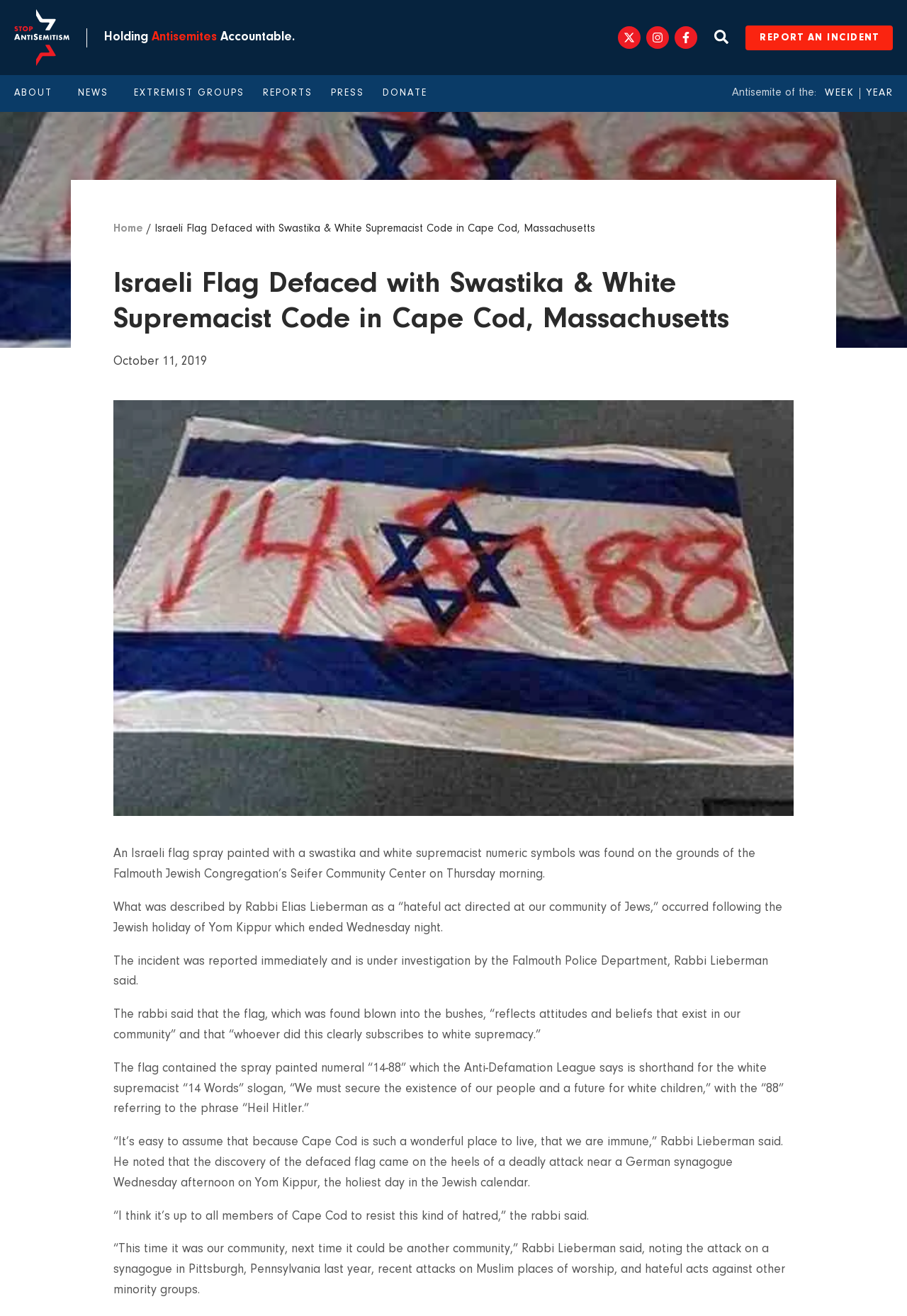Based on the element description Holding Antisemites Accountable., identify the bounding box coordinates for the UI element. The coordinates should be in the format (top-left x, top-left y, bottom-right x, bottom-right y) and within the 0 to 1 range.

[0.115, 0.023, 0.325, 0.033]